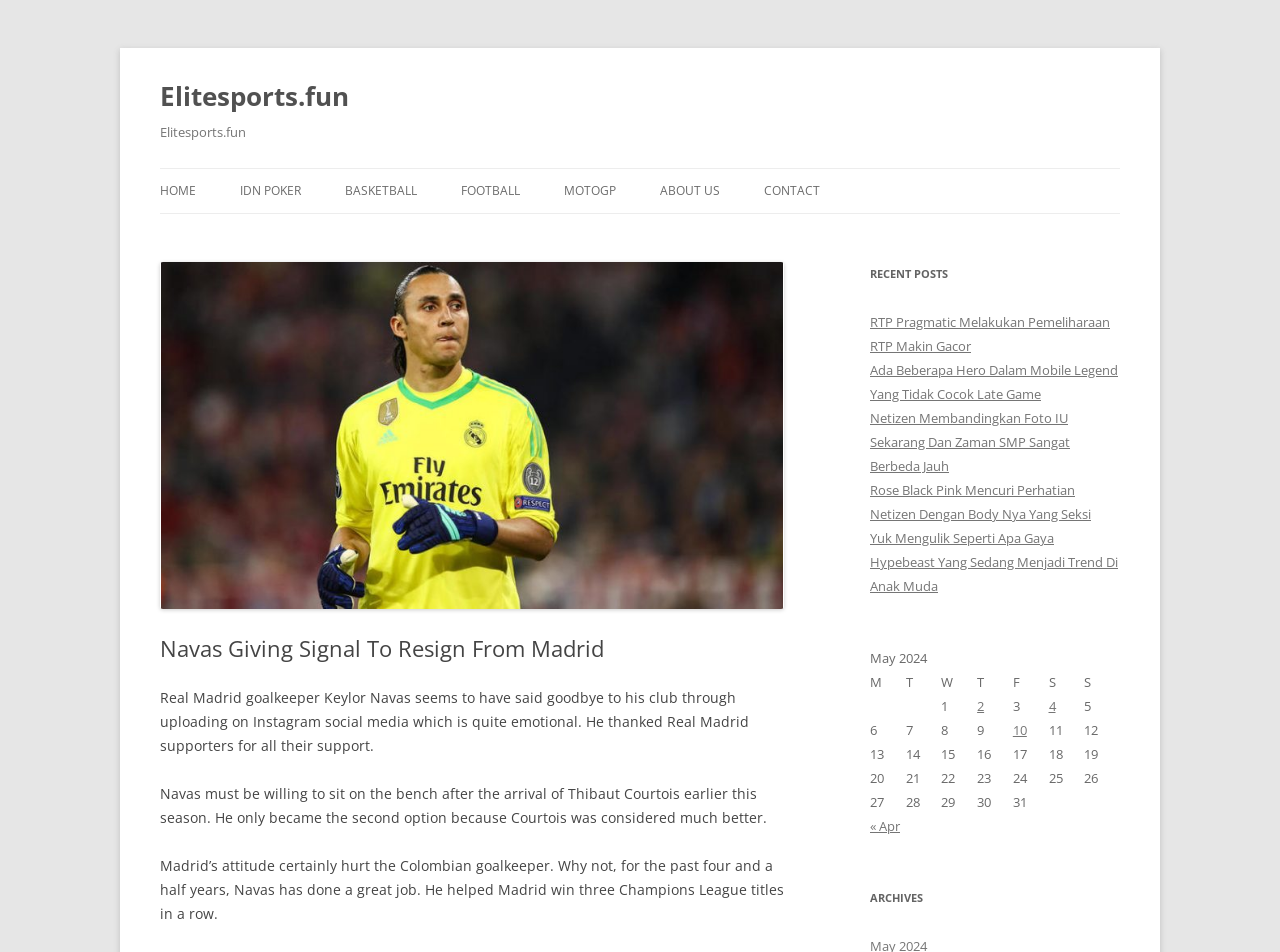Locate the bounding box of the user interface element based on this description: "Elitesports.fun".

[0.125, 0.076, 0.273, 0.126]